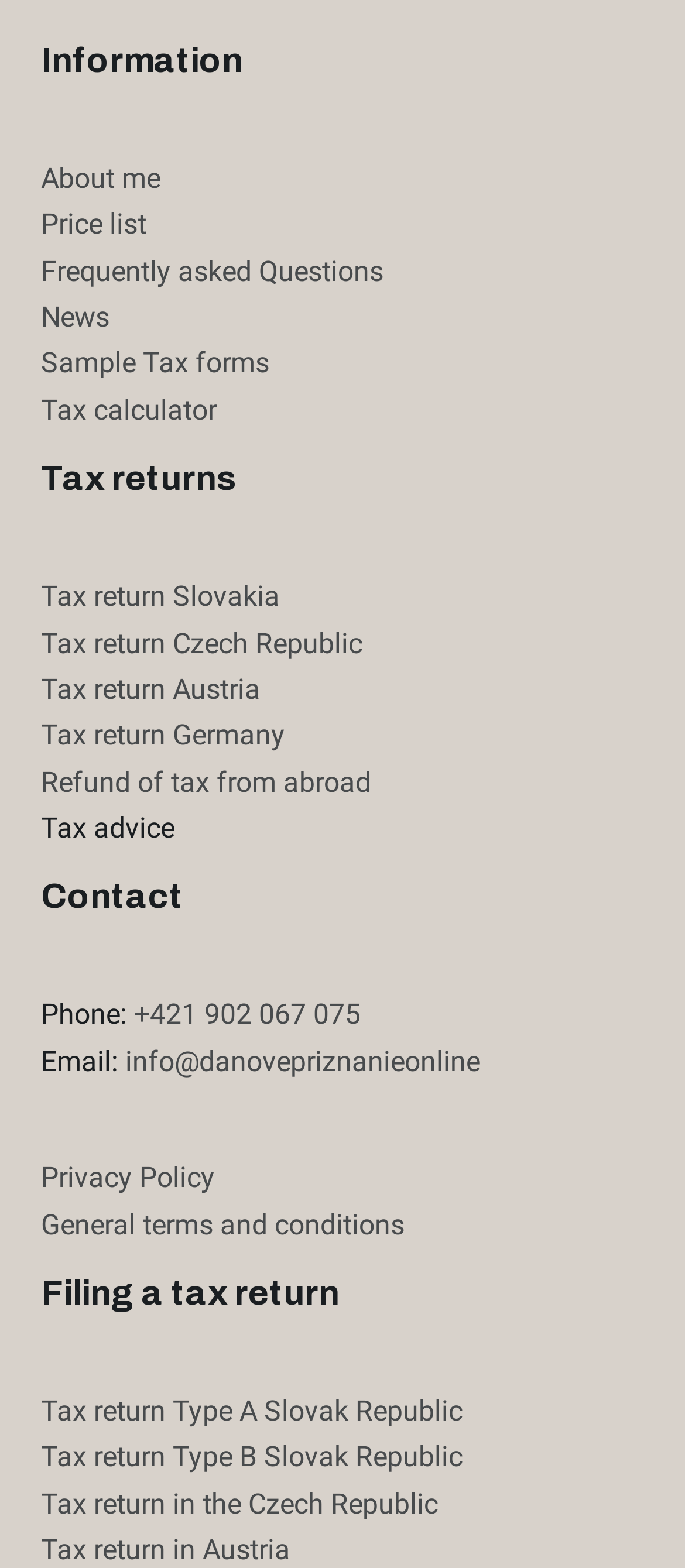Provide a one-word or brief phrase answer to the question:
What is the last link under the 'Filing a tax return' heading?

Tax return in Austria